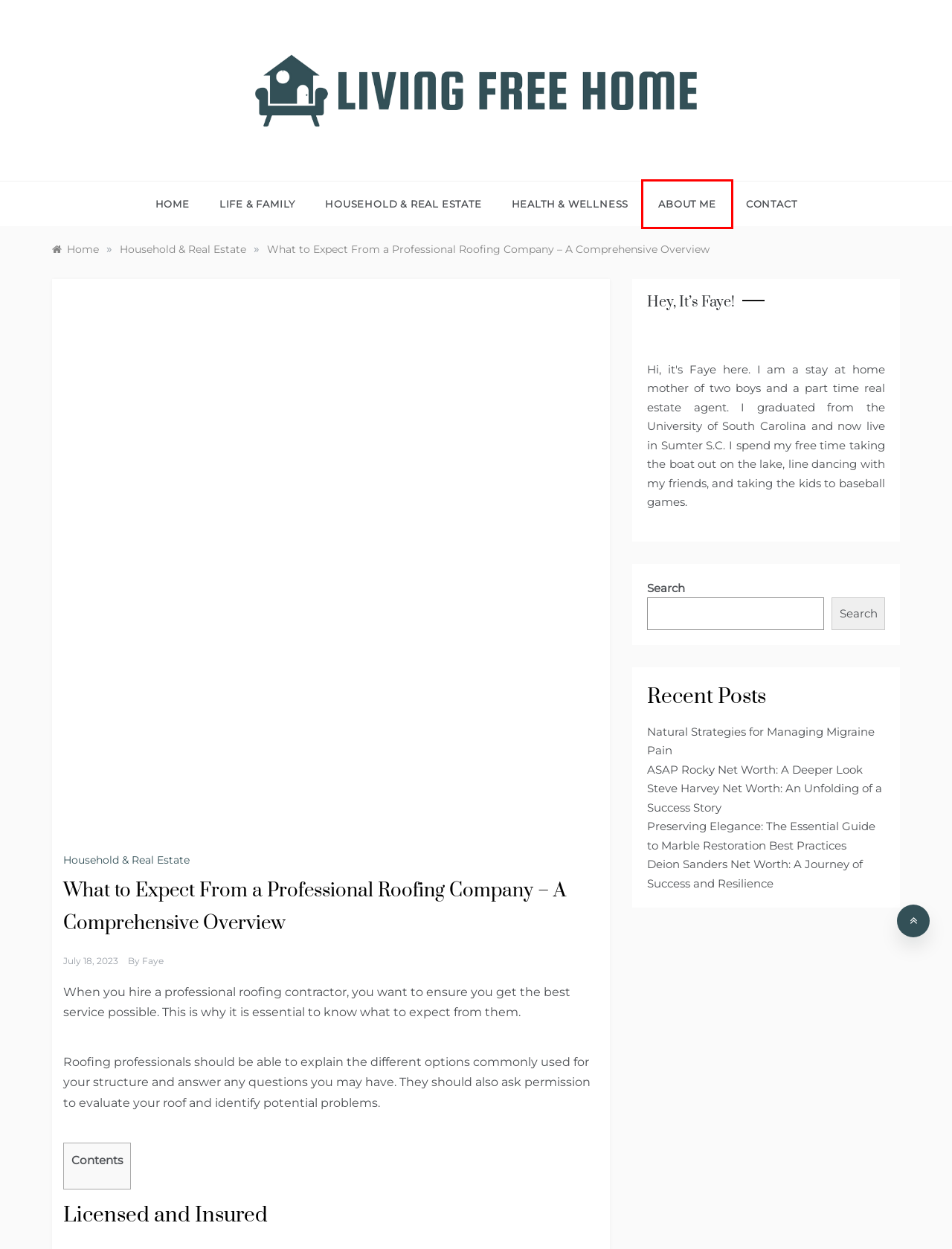A screenshot of a webpage is given, featuring a red bounding box around a UI element. Please choose the webpage description that best aligns with the new webpage after clicking the element in the bounding box. These are the descriptions:
A. Steve Harvey Net Worth: An Unfolding of a Success Story - Living Free Home
B. Deion Sanders Net Worth: A Journey of Success and Resilience - Living Free Home
C. Preserving Elegance: The Essential Guide to Marble Restoration Best Practices - Living Free Home
D. About Me - Living Free Home
E. Health & Wellness Archives - Living Free Home
F. ASAP Rocky Net Worth: A Deeper Look - Living Free Home
G. Contact - Living Free Home
H. Faye, Author at Living Free Home

D